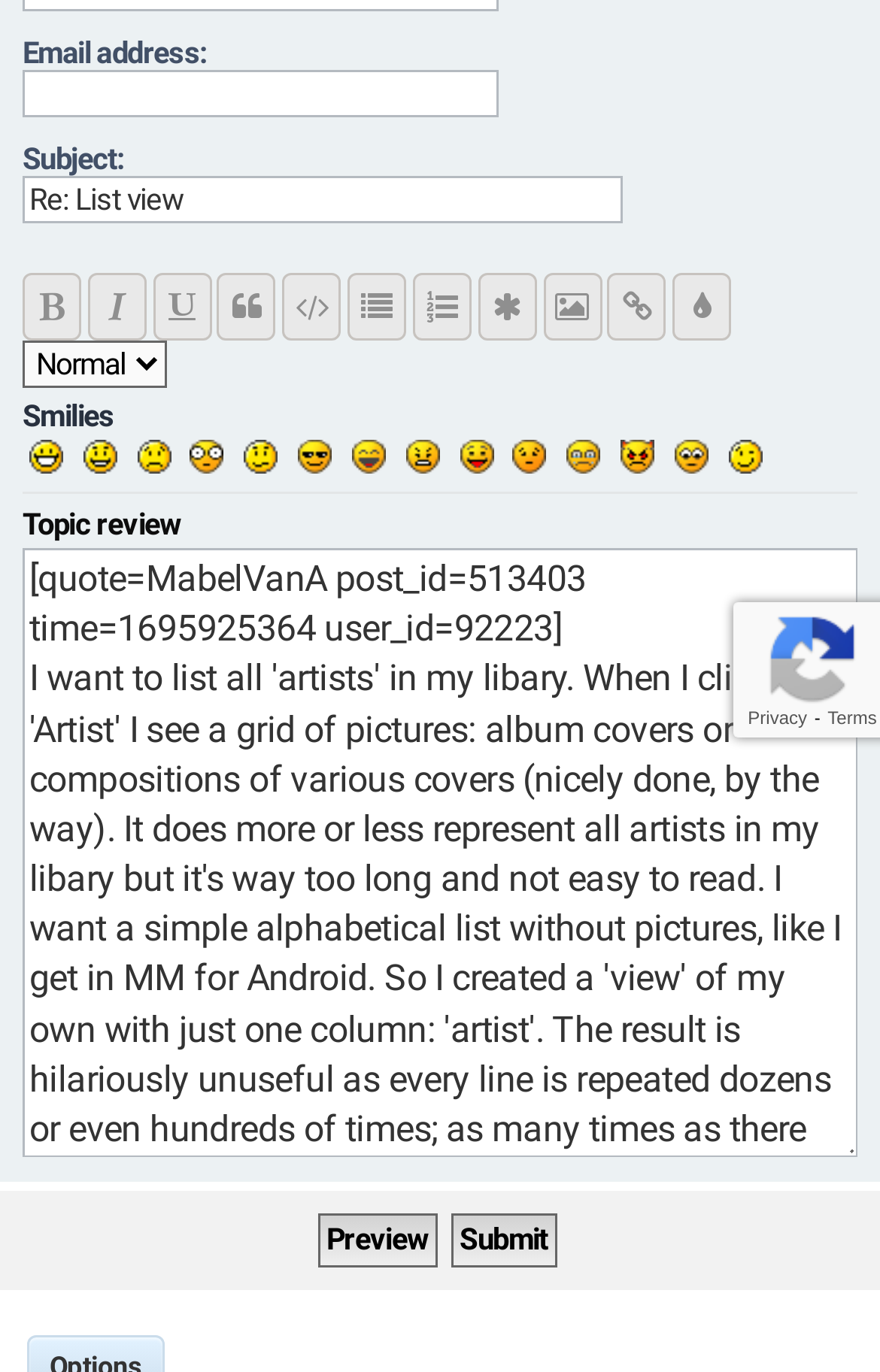Locate the bounding box of the UI element described by: "parent_node: Smilies" in the given webpage screenshot.

[0.27, 0.316, 0.324, 0.35]